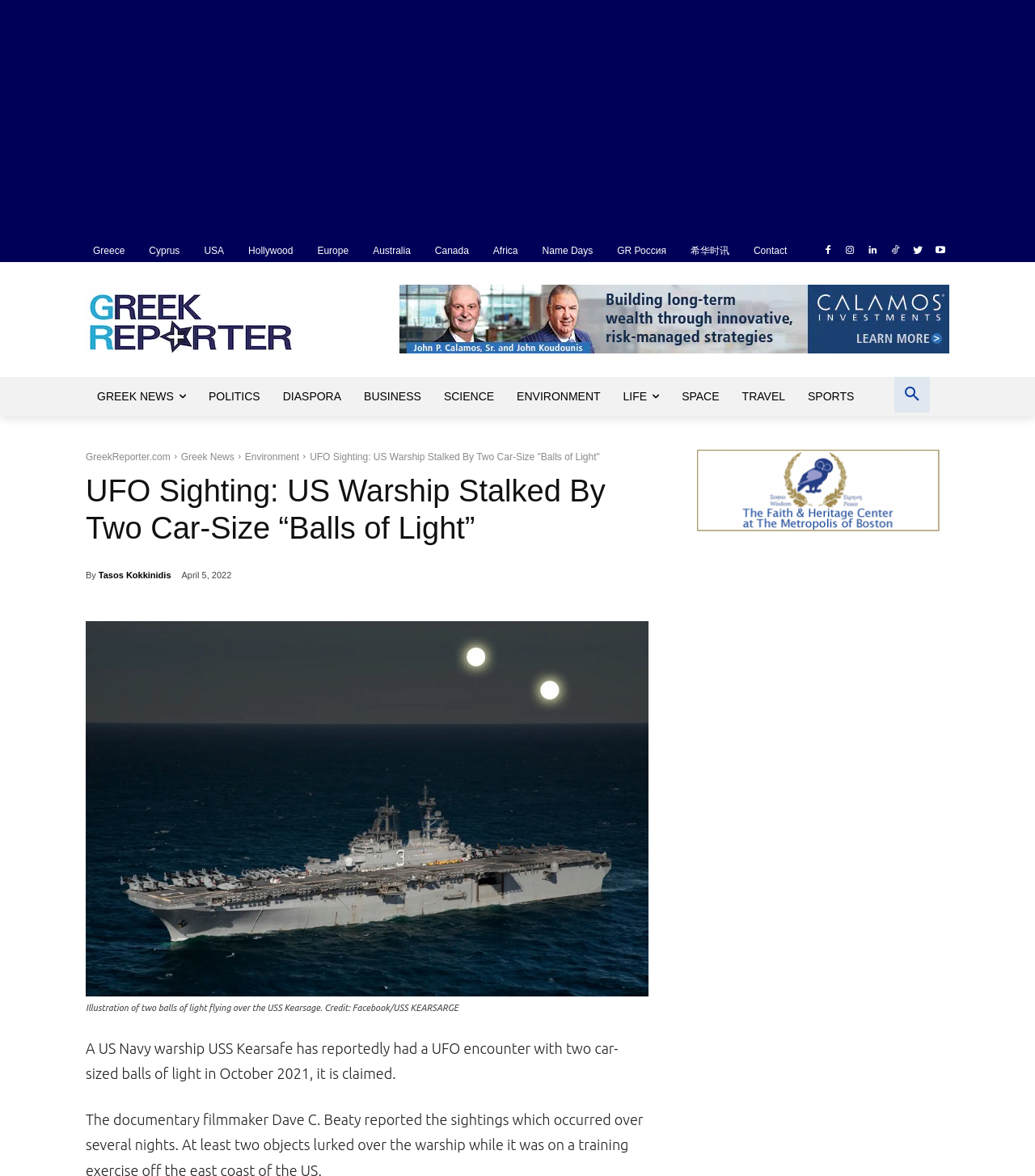Please answer the following question using a single word or phrase: 
What is the name of the warship mentioned in the article?

USS Kearsafe